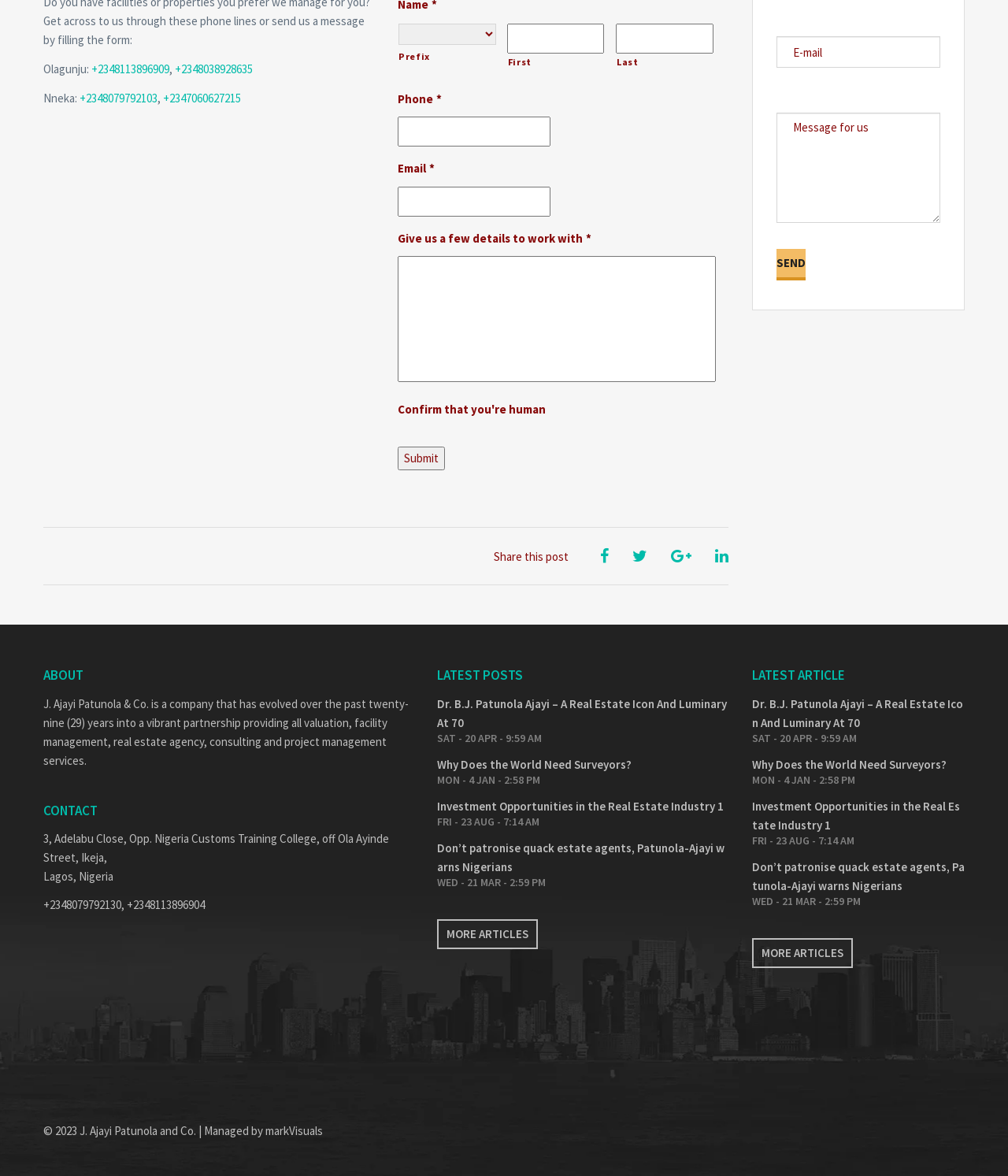How many phone numbers are listed?
Respond to the question with a well-detailed and thorough answer.

I counted the phone numbers listed on the webpage, including the ones in the 'ABOUT' section and the ones in the 'CONTACT' section. There are five phone numbers in total.